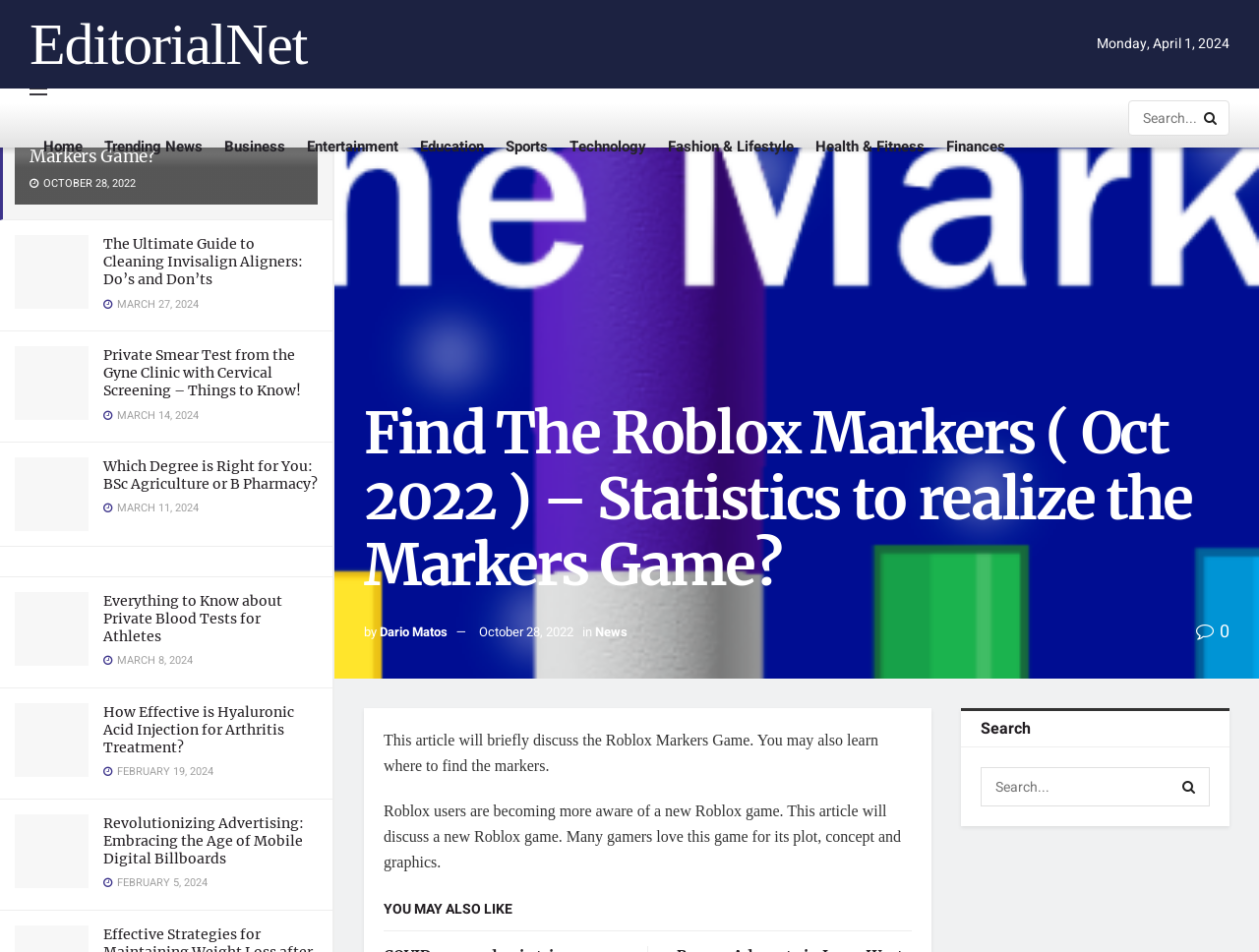Given the webpage screenshot and the description, determine the bounding box coordinates (top-left x, top-left y, bottom-right x, bottom-right y) that define the location of the UI element matching this description: Dario Matos

[0.302, 0.654, 0.355, 0.674]